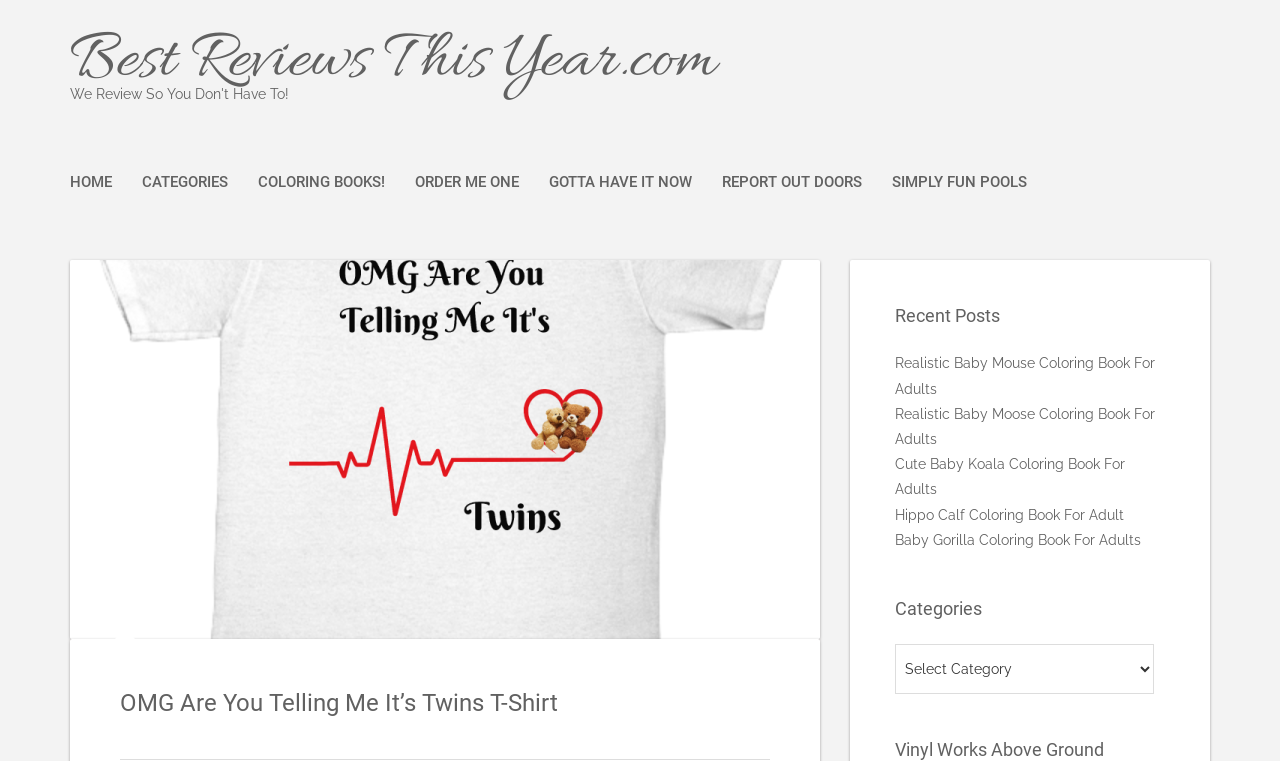Please look at the image and answer the question with a detailed explanation: How many links are present in the top navigation bar?

The top navigation bar has 6 links, namely 'HOME', 'CATEGORIES', 'COLORING BOOKS!', 'ORDER ME ONE', 'GOTTA HAVE IT NOW', and 'REPORT OUT DOORS'.